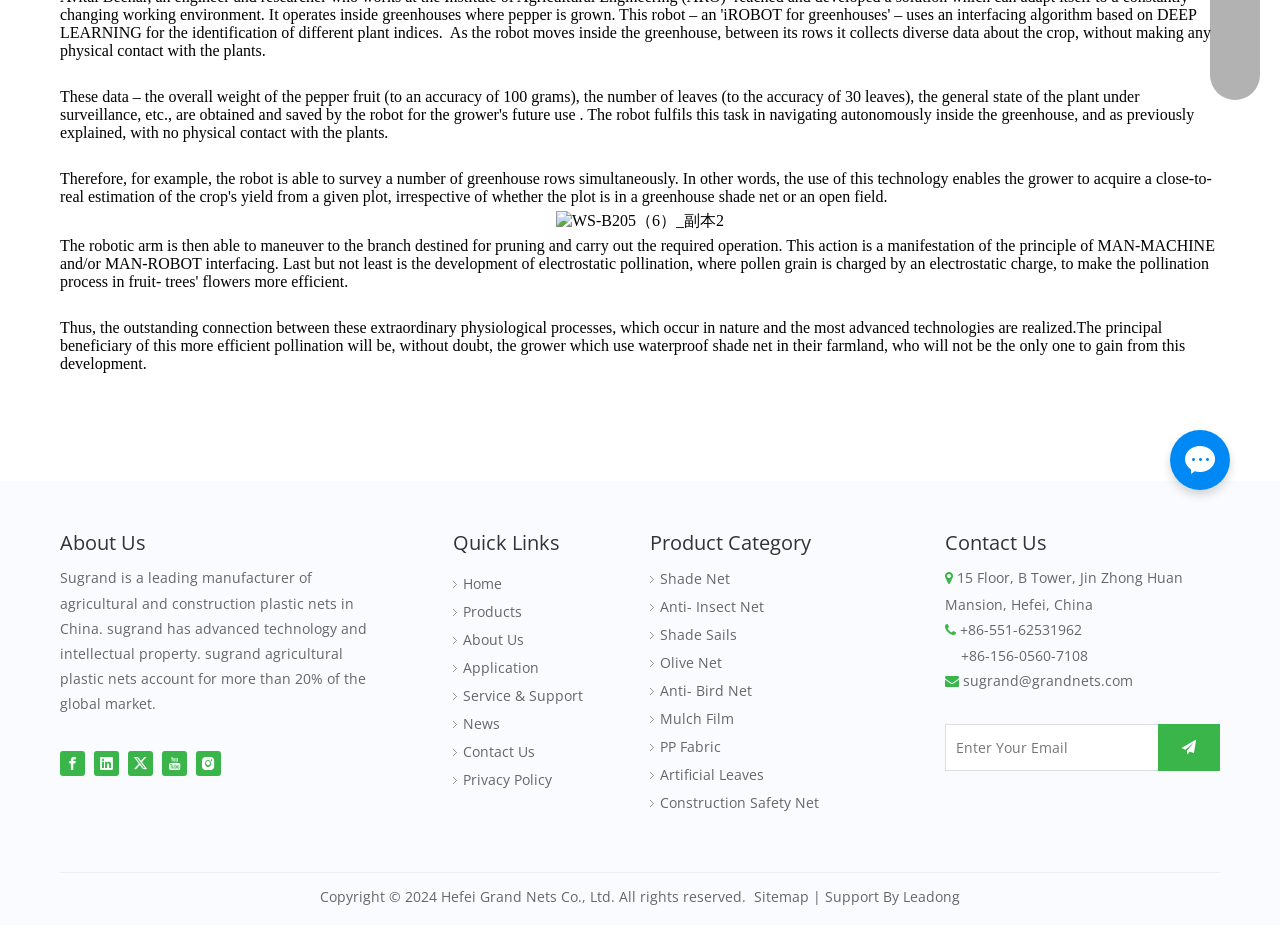Given the description of the UI element: "Contact Us", predict the bounding box coordinates in the form of [left, top, right, bottom], with each value being a float between 0 and 1.

[0.362, 0.803, 0.418, 0.823]